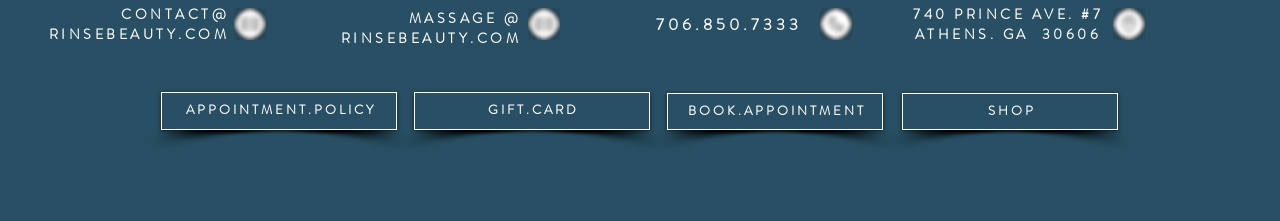Provide a brief response in the form of a single word or phrase:
What is the phone number of the business?

706.850.7333